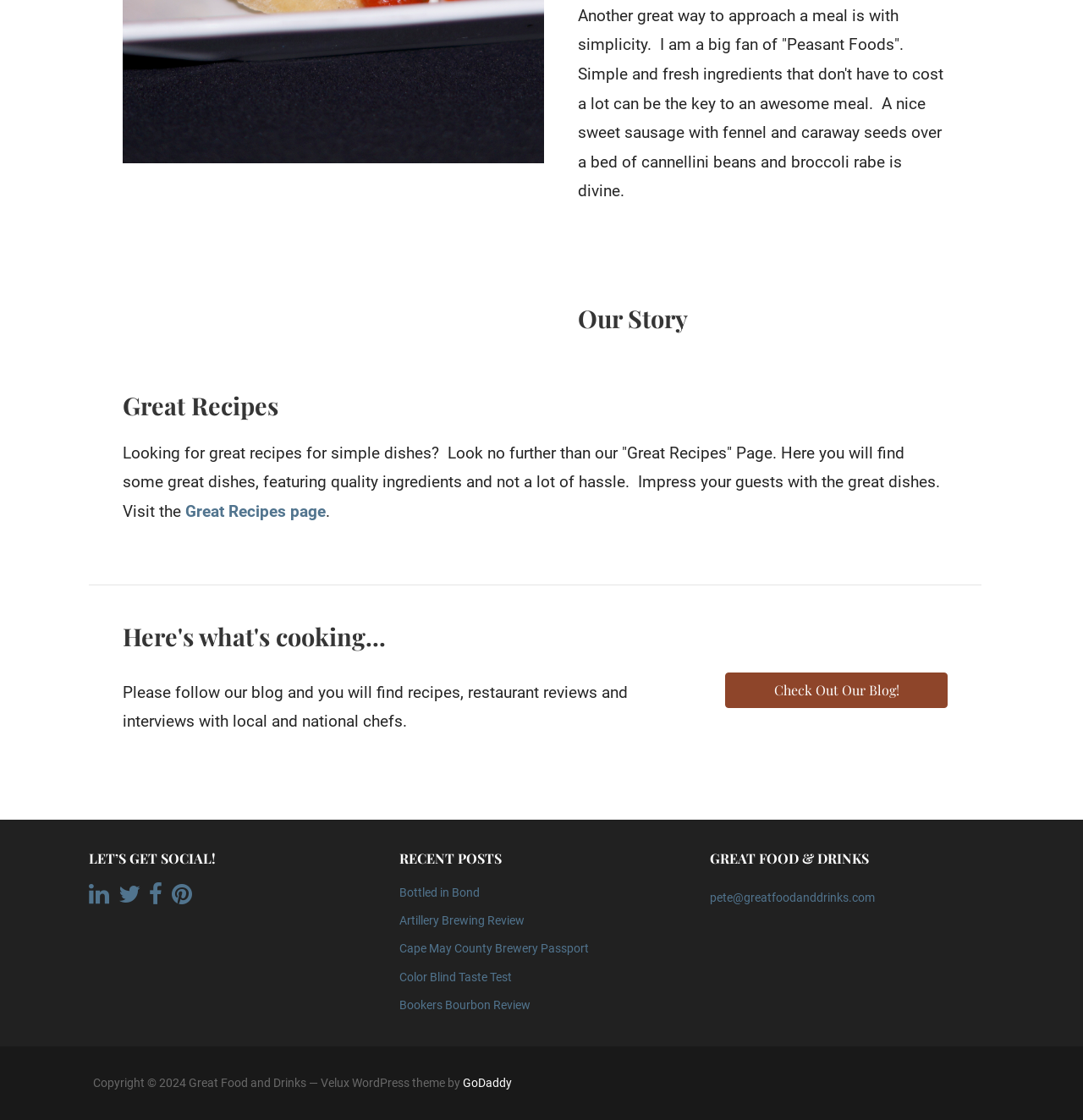What is the contact email address?
Please provide a comprehensive answer based on the contents of the image.

The contact email address can be found in the 'GREAT FOOD & DRINKS' section, which is 'pete@greatfoodanddrinks.com'.